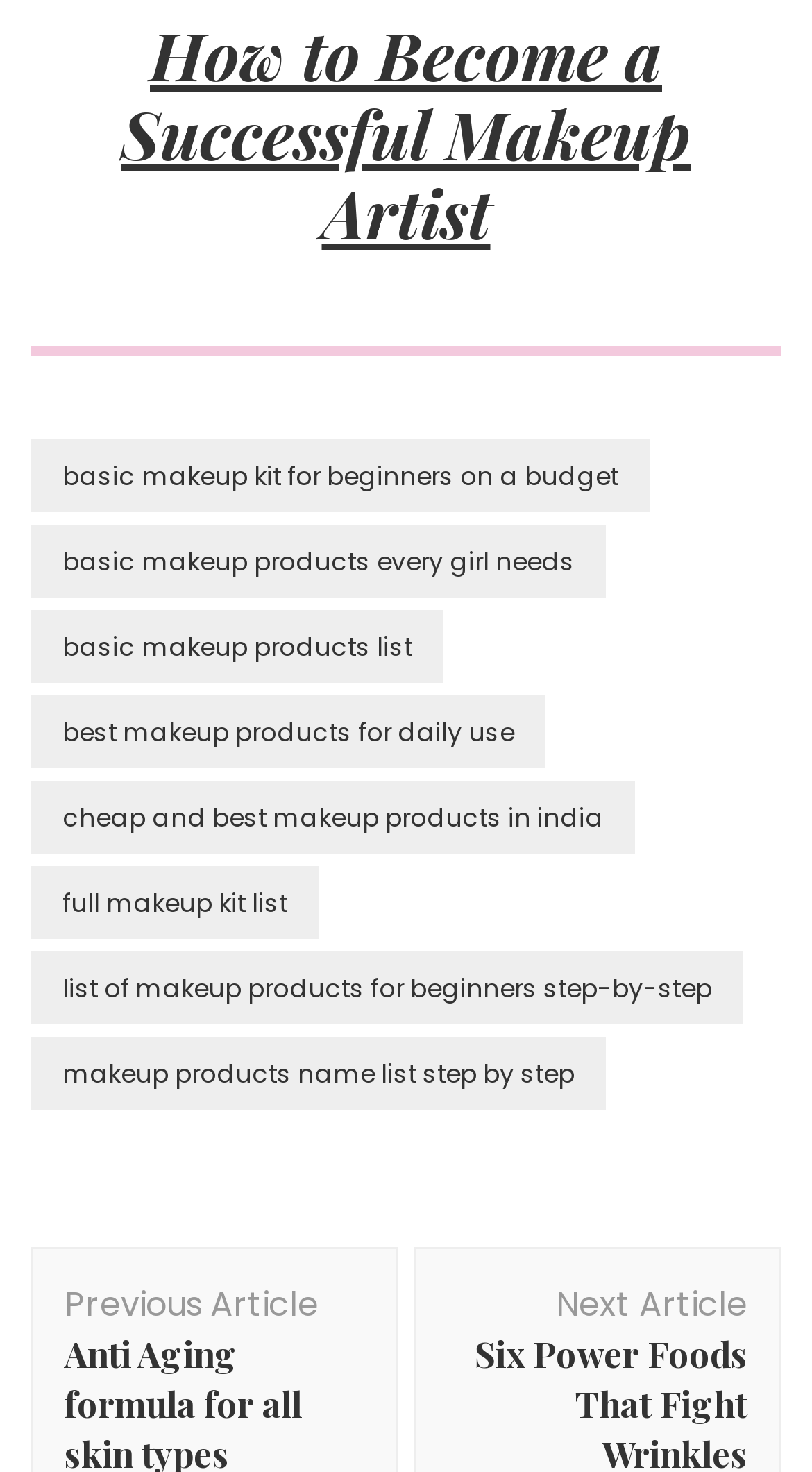Based on the image, please elaborate on the answer to the following question:
How many sections are on the webpage?

The webpage can be divided into three main sections: the main heading section, the footer section, and the 'Post Navigation' section.